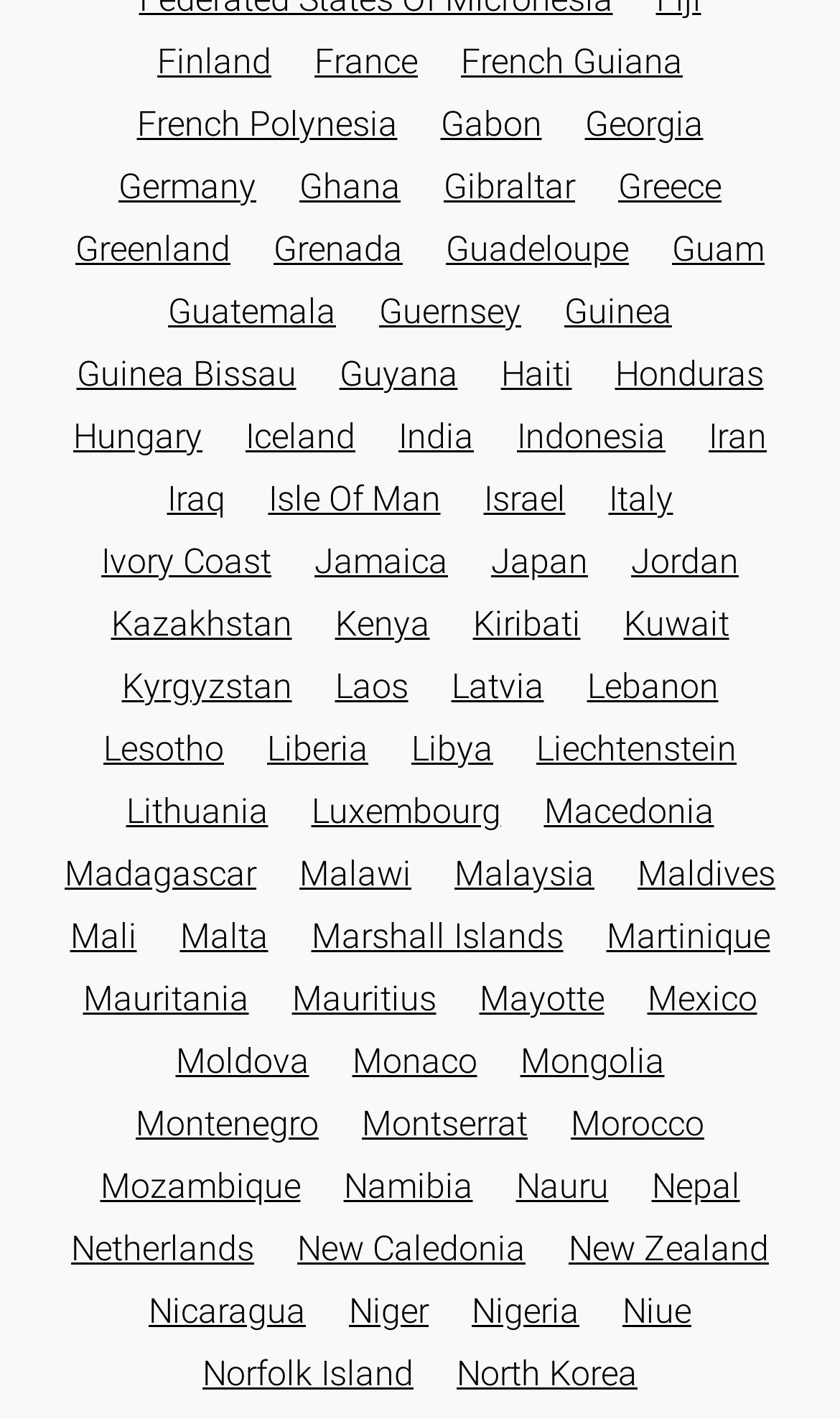Locate the bounding box coordinates of the element that should be clicked to fulfill the instruction: "Explore Japan".

[0.585, 0.381, 0.7, 0.41]